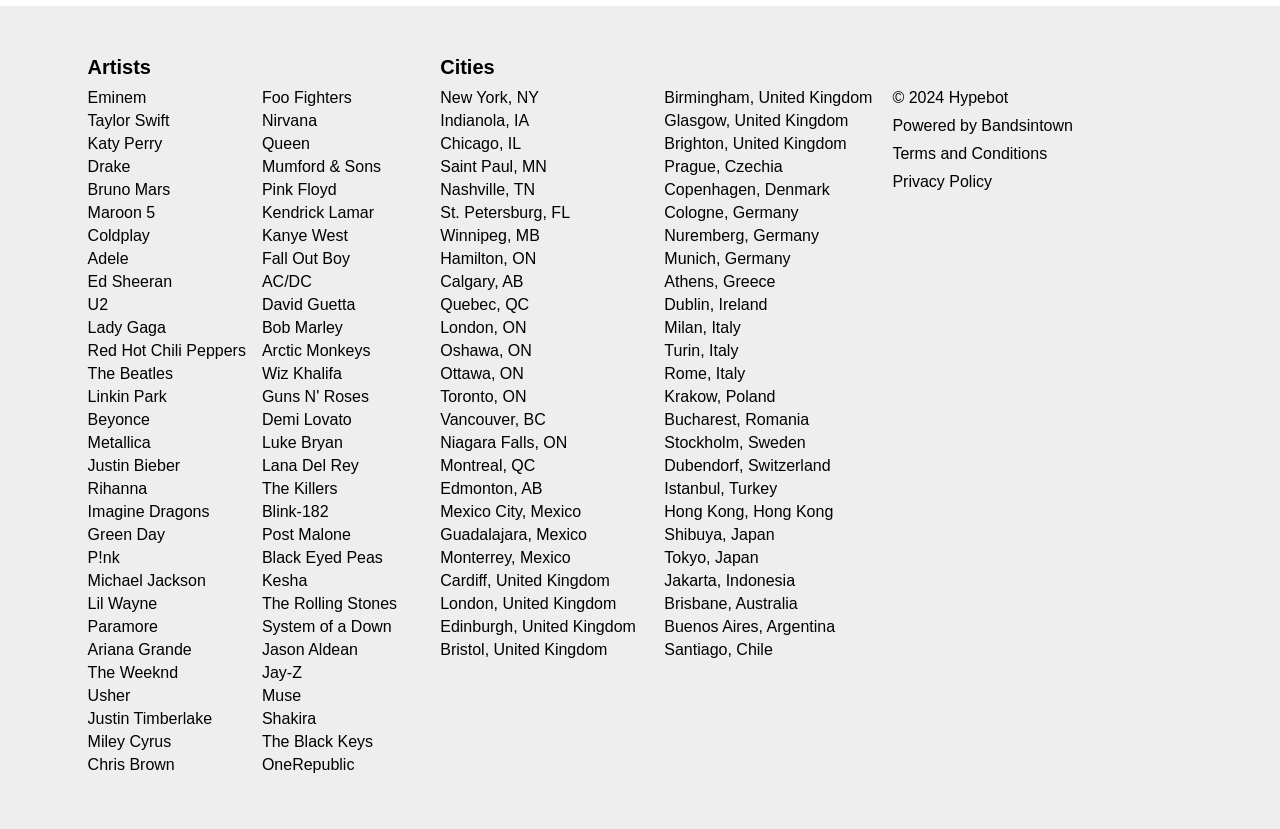Answer briefly with one word or phrase:
What is the last artist listed?

Montreal, QC